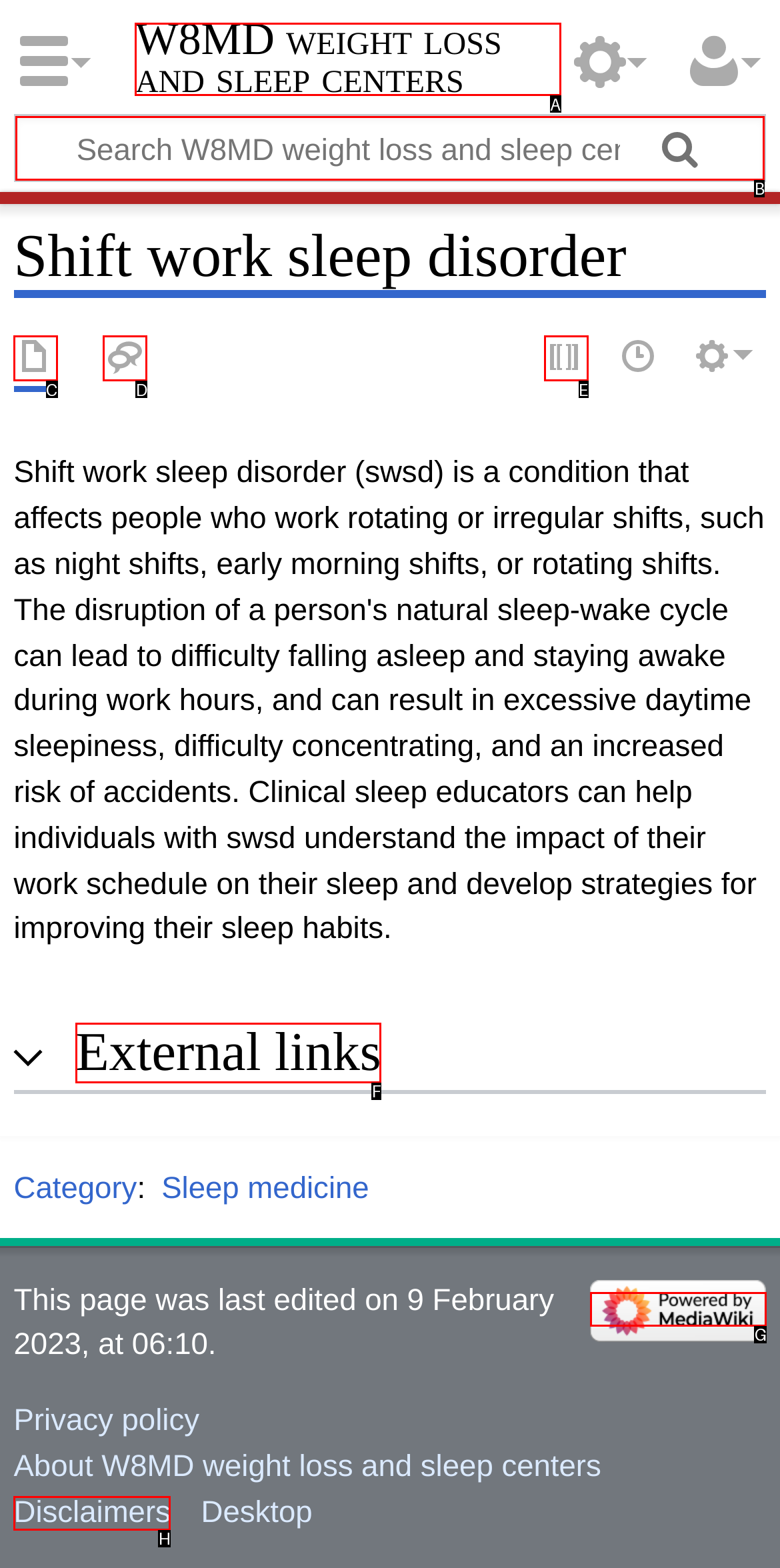Point out the HTML element I should click to achieve the following task: Search W8MD weight loss and sleep centers Provide the letter of the selected option from the choices.

B